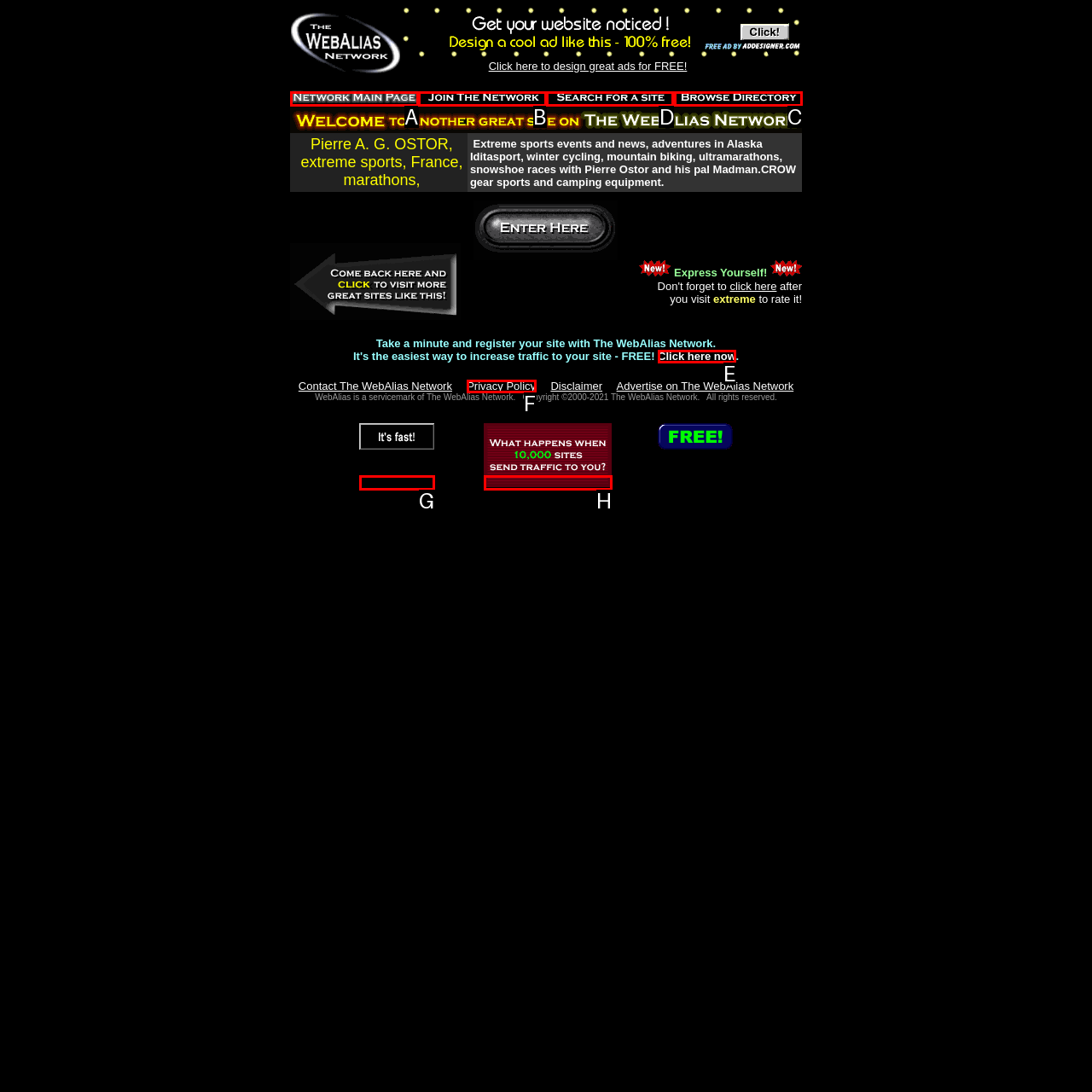From the given options, indicate the letter that corresponds to the action needed to complete this task: Search for a site on The WebAlias Network. Respond with only the letter.

D